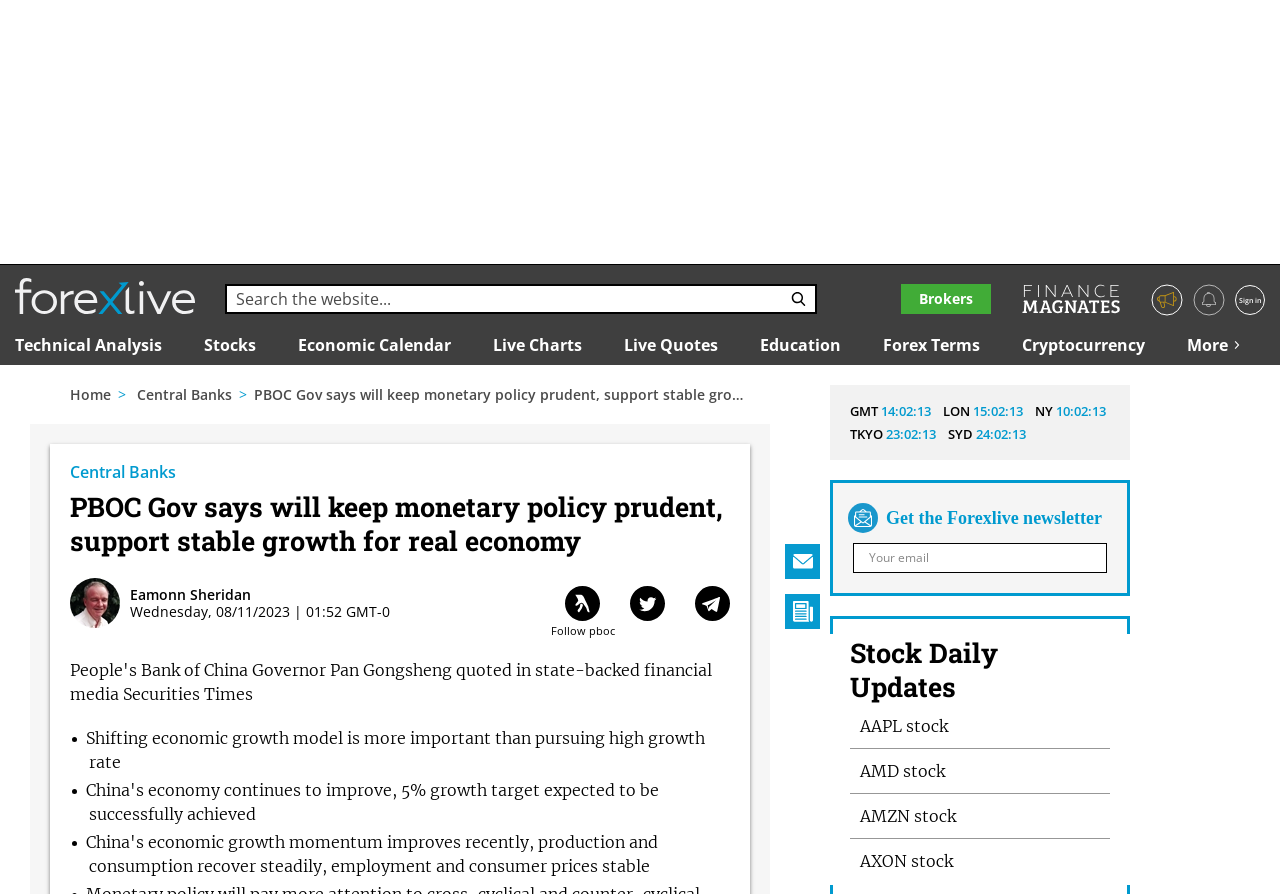Please locate the bounding box coordinates of the element that should be clicked to complete the given instruction: "Contact Us".

[0.613, 0.609, 0.641, 0.648]